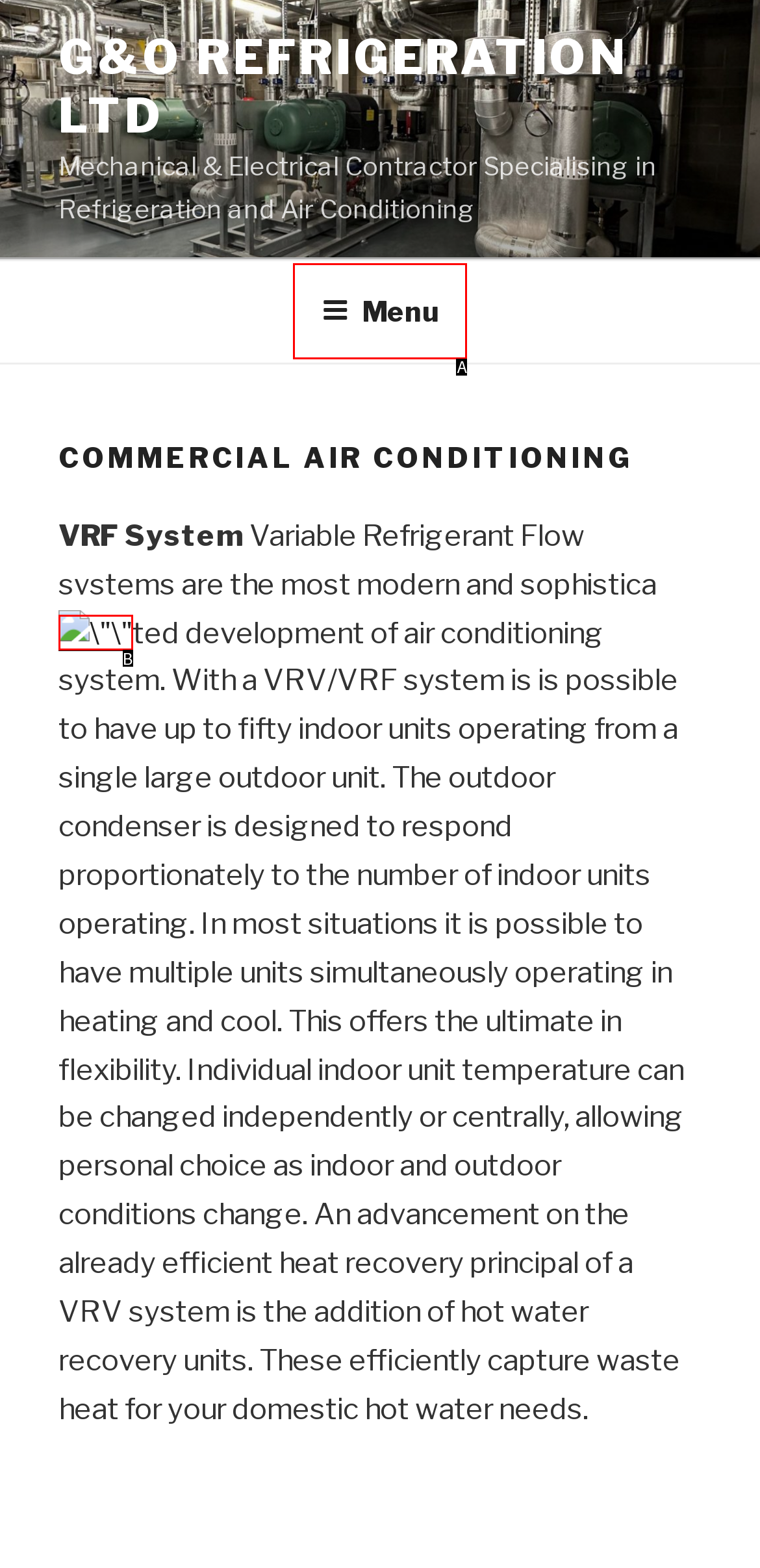Which option is described as follows: name="email" placeholder="email@example.com"
Answer with the letter of the matching option directly.

None